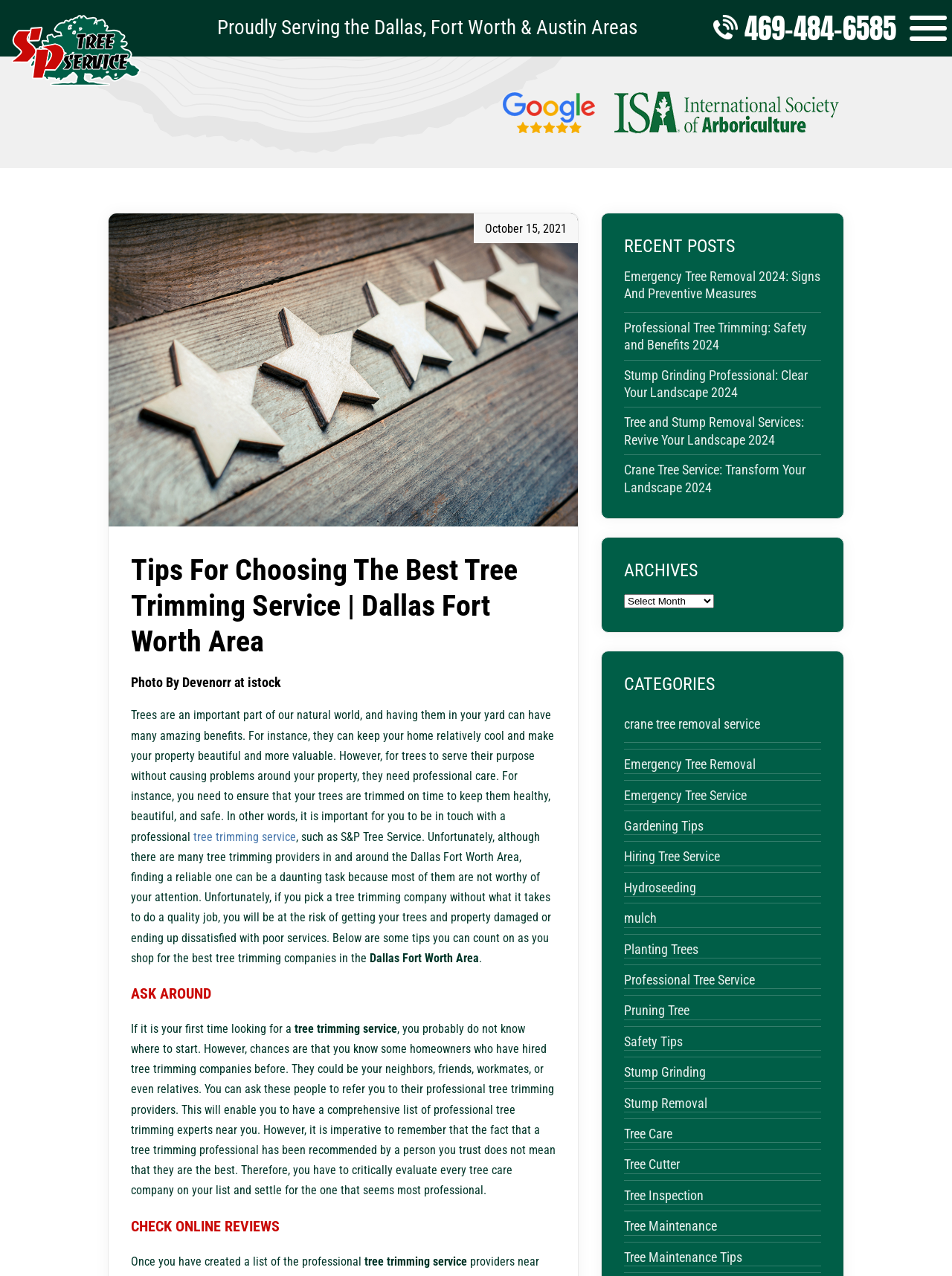Using the details in the image, give a detailed response to the question below:
What is the first tip for choosing a tree trimming service?

I found the first tip for choosing a tree trimming service by looking at the heading element with the text 'ASK AROUND', which is the first tip mentioned in the article.